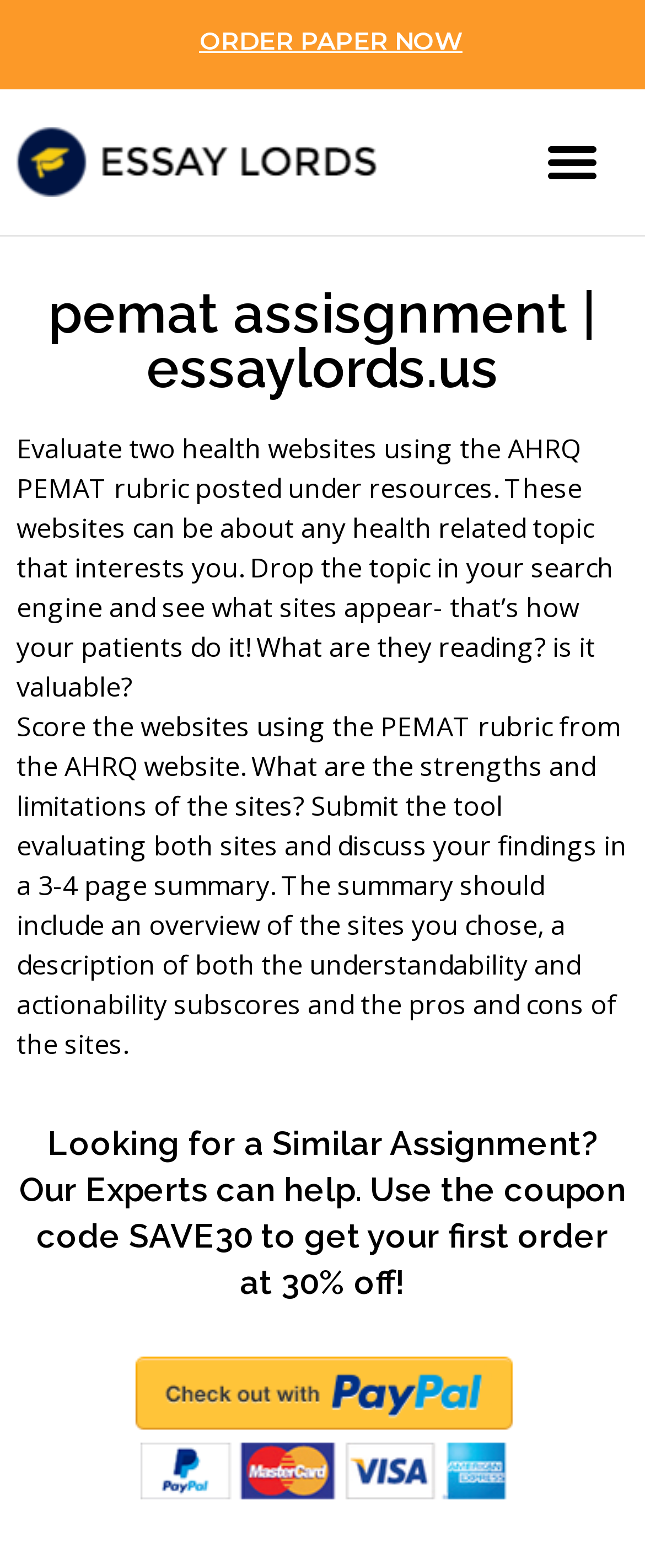Give a detailed explanation of the elements present on the webpage.

The webpage appears to be an assignment page for an essay writing service. At the top, there is a prominent link to "ORDER PAPER NOW" positioned near the center of the page. To the left of this link, there is a smaller link to "essay lords" accompanied by an image with the same name. 

Below these links, there is a heading that displays the title "pemat assisgnment | essaylords.us". To the right of this heading, a button labeled "Menu Toggle" is located. 

The main content of the page is divided into two paragraphs of text. The first paragraph explains the assignment, which involves evaluating two health websites using the AHRQ PEMAT rubric and searching for relevant topics. The second paragraph provides more details about the assignment, including scoring the websites, discussing strengths and limitations, and submitting a summary.

Below these paragraphs, there is a heading that offers assistance from experts, along with a coupon code for a discount on the first order. Next to this heading, there is a link with an accompanying image, although the link text is empty.